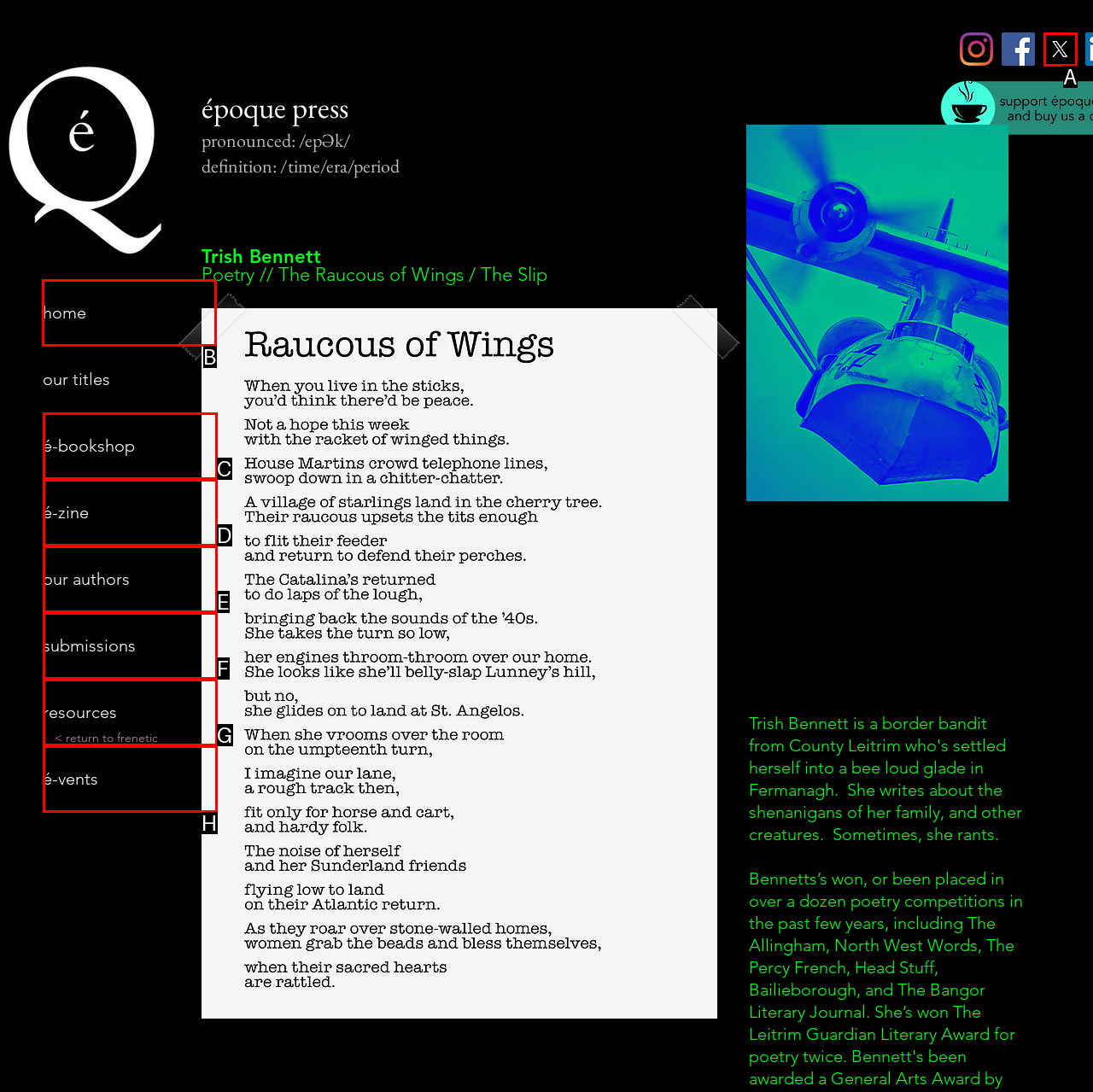Specify the letter of the UI element that should be clicked to achieve the following: View époque press home page
Provide the corresponding letter from the choices given.

B